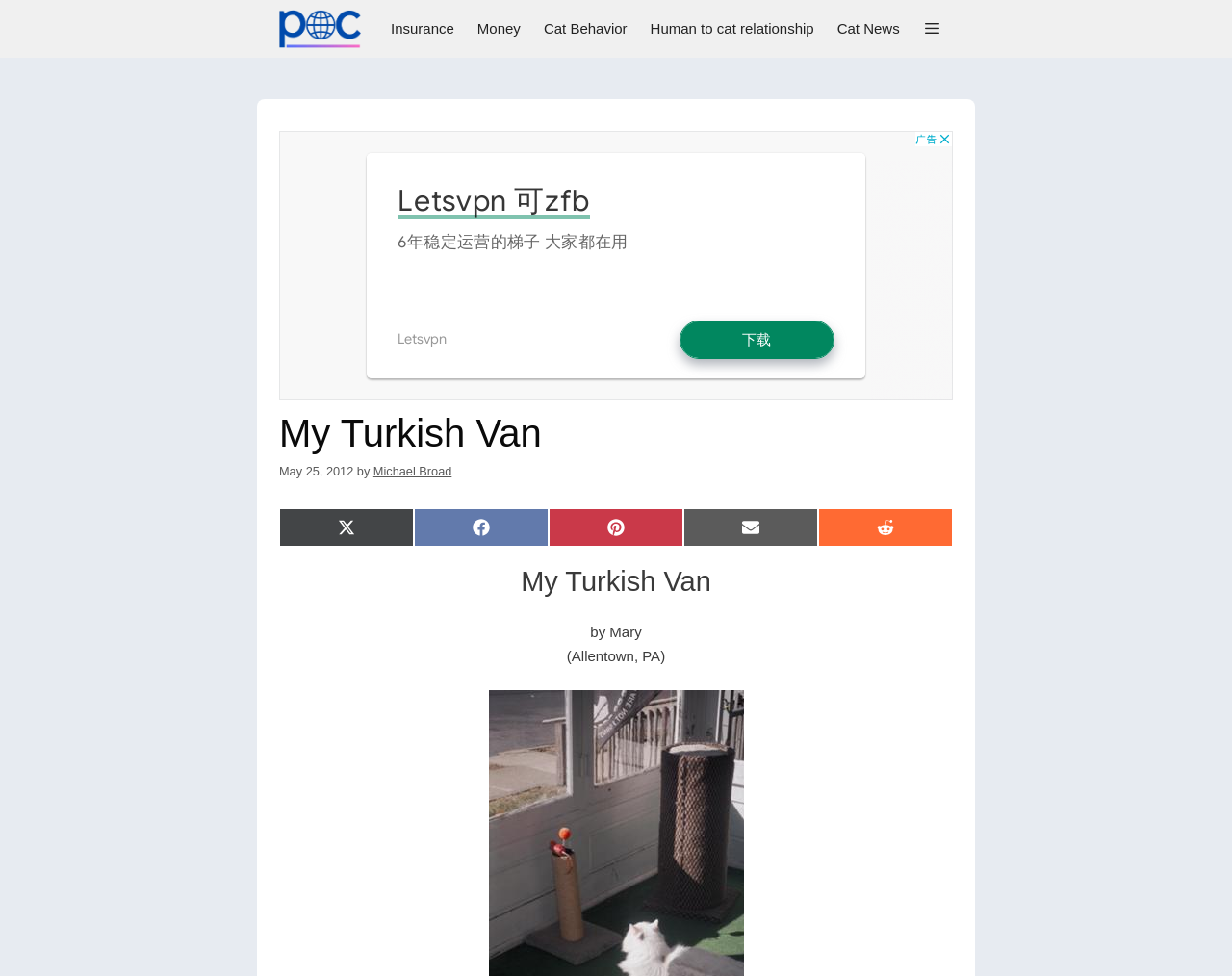Please identify the bounding box coordinates of the clickable area that will allow you to execute the instruction: "Click on the Cat Behavior link".

[0.432, 0.0, 0.518, 0.059]